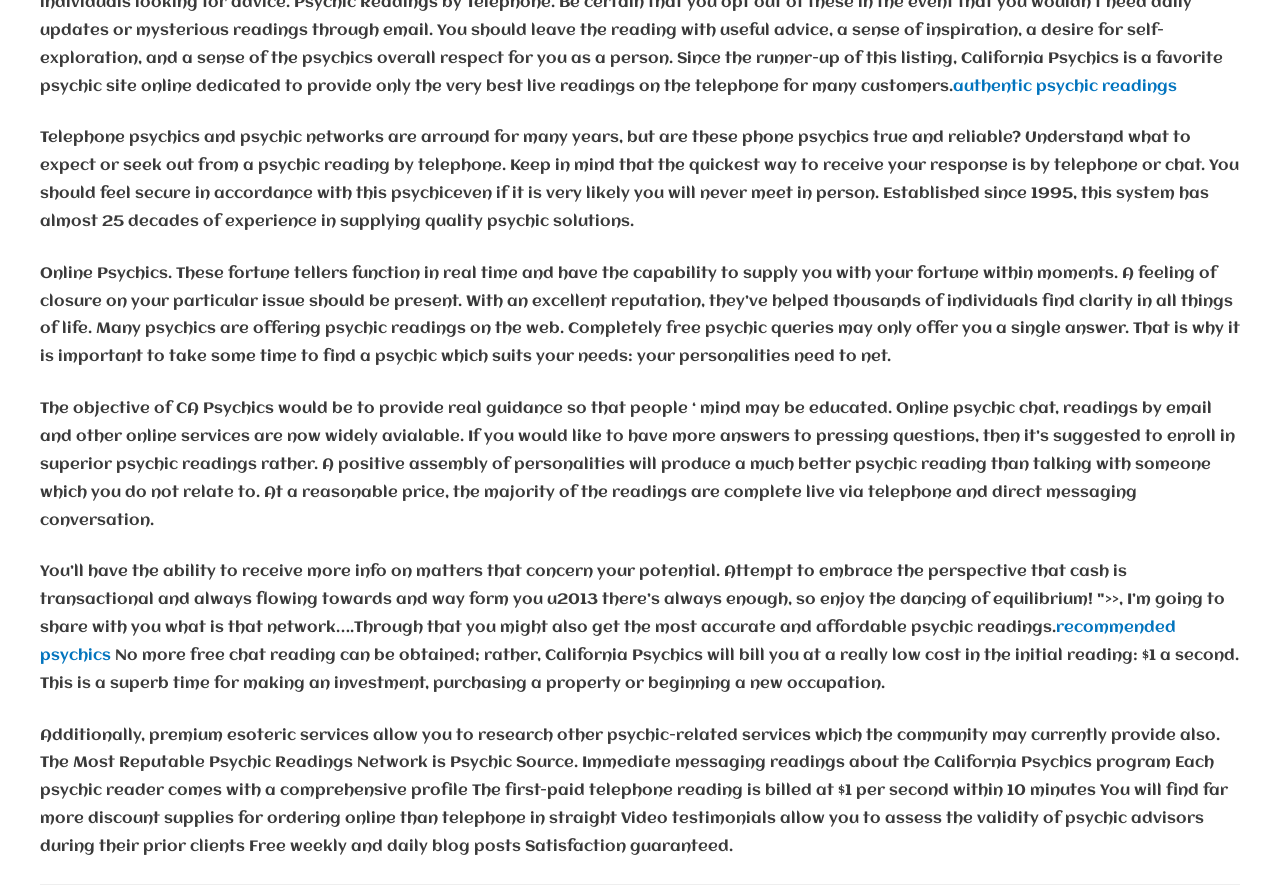From the webpage screenshot, identify the region described by recommended psychics. Provide the bounding box coordinates as (top-left x, top-left y, bottom-right x, bottom-right y), with each value being a floating point number between 0 and 1.

[0.031, 0.695, 0.919, 0.744]